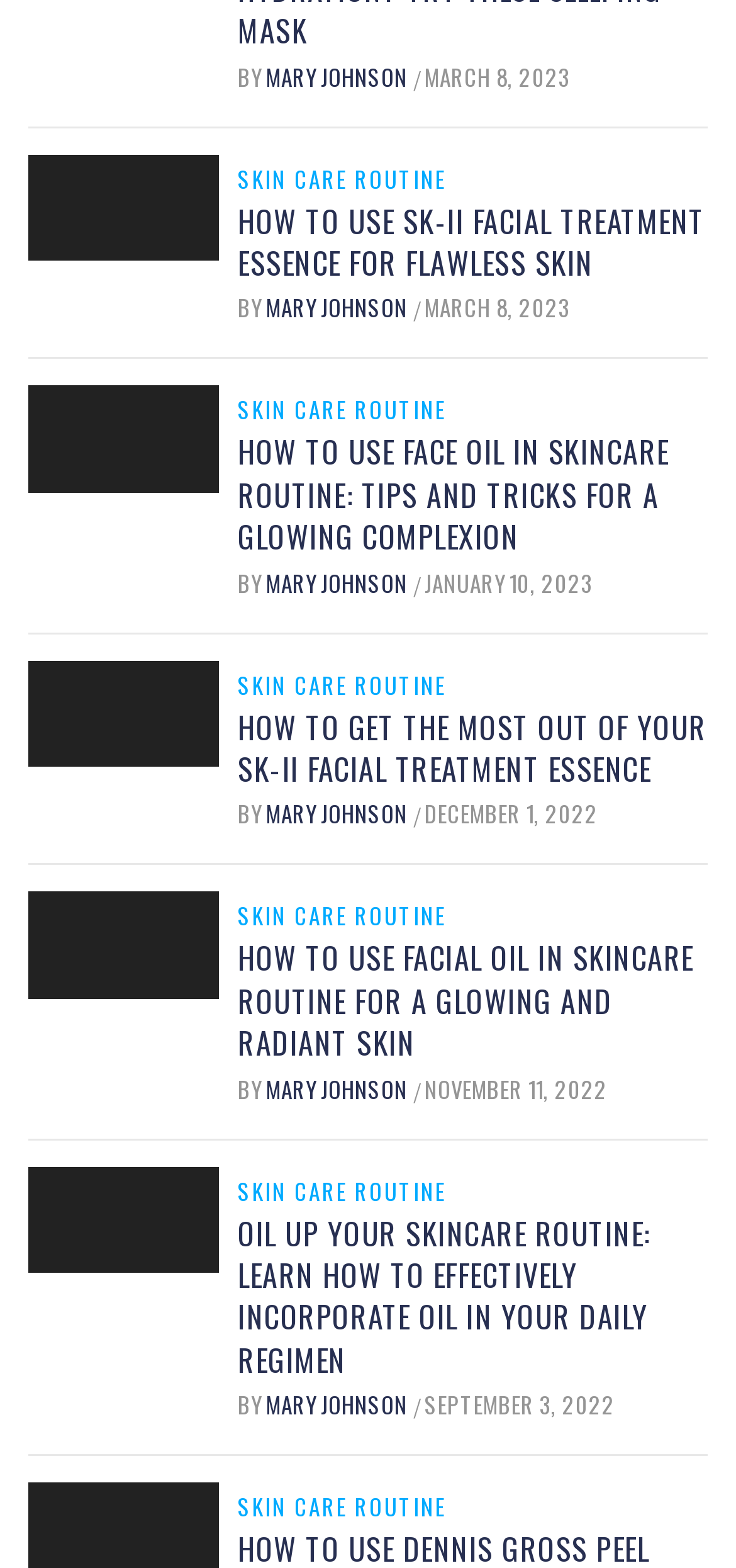Can you determine the bounding box coordinates of the area that needs to be clicked to fulfill the following instruction: "View the image 'How To Get The Most Out Of Your SK-II Facial Treatment Essence'"?

[0.038, 0.421, 0.297, 0.489]